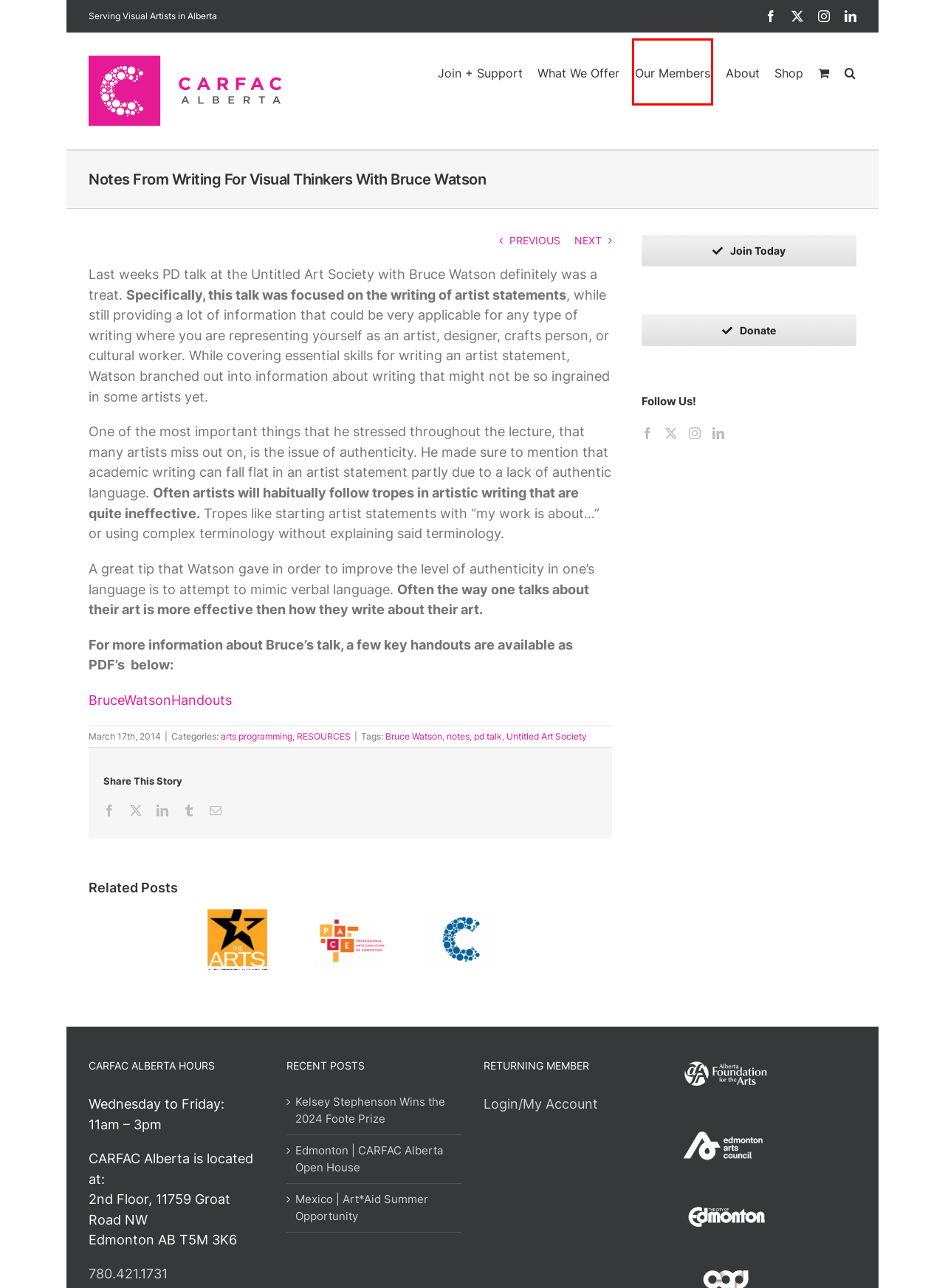You have a screenshot of a webpage with a red rectangle bounding box. Identify the best webpage description that corresponds to the new webpage after clicking the element within the red bounding box. Here are the candidates:
A. RESOURCES Archives - CARFAC Alberta
B. Products Archive - CARFAC Alberta
C. CARFAC Alberta Online Membership - CARFAC Alberta
D. Login - CARFAC Alberta
E. Donate - CARFAC Alberta
F. Cart - CARFAC Alberta
G. pd talk Archives - CARFAC Alberta
H. Membership Sites - CARFAC Alberta

H